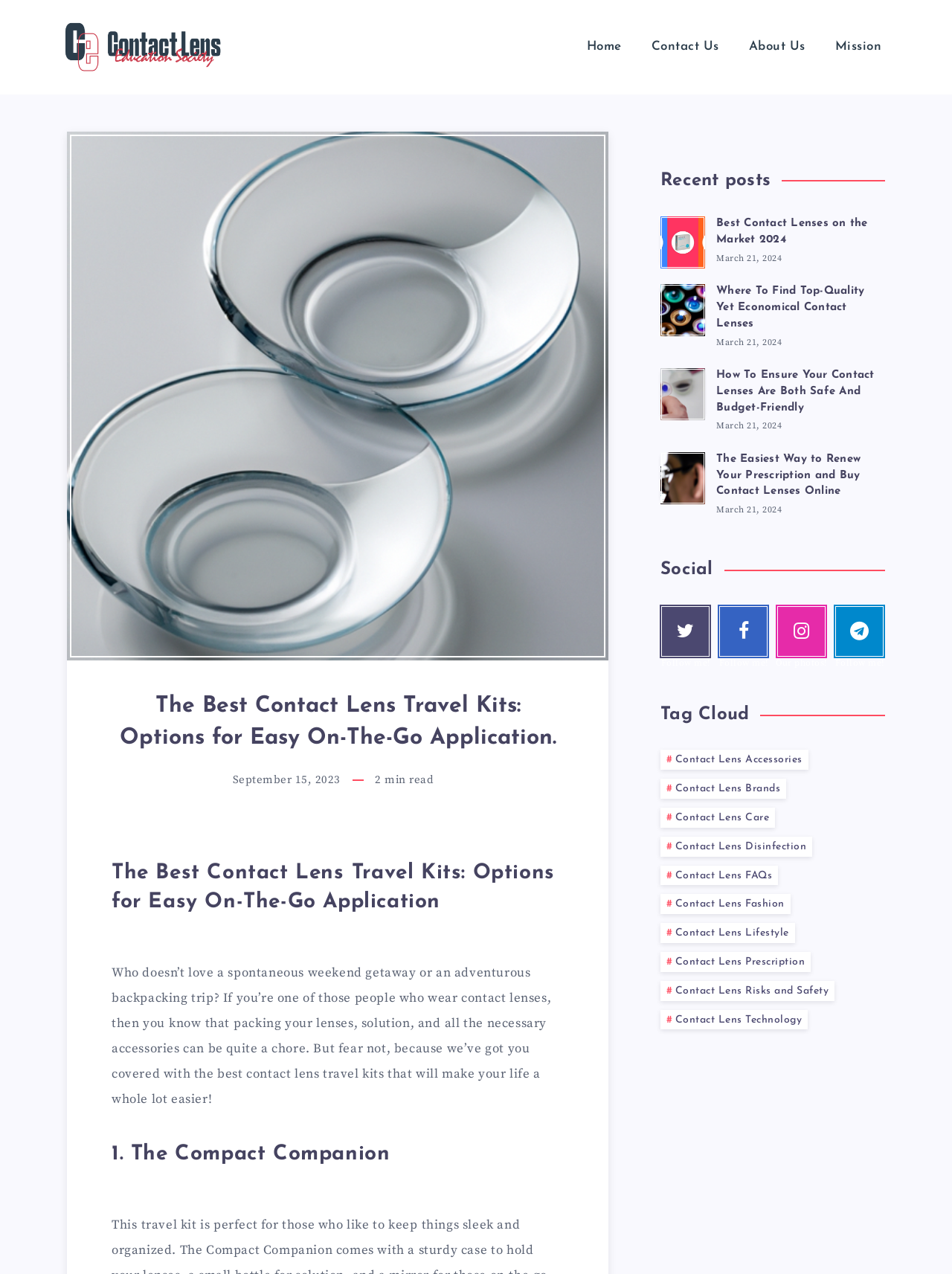Please find the top heading of the webpage and generate its text.

The Best Contact Lens Travel Kits: Options for Easy On-The-Go Application.